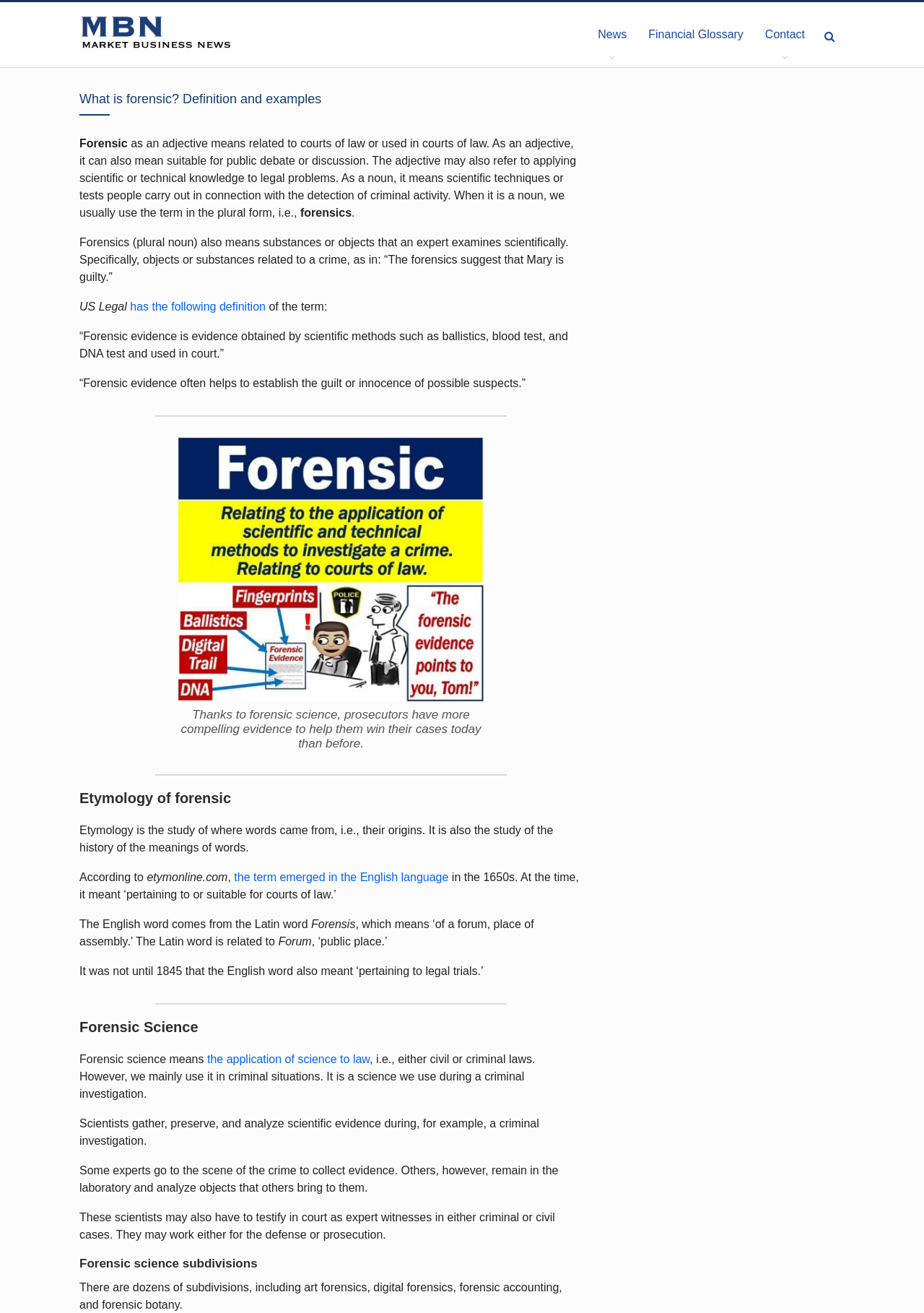Could you find the bounding box coordinates of the clickable area to complete this instruction: "Read the definition of 'Forensic'"?

[0.086, 0.105, 0.138, 0.114]